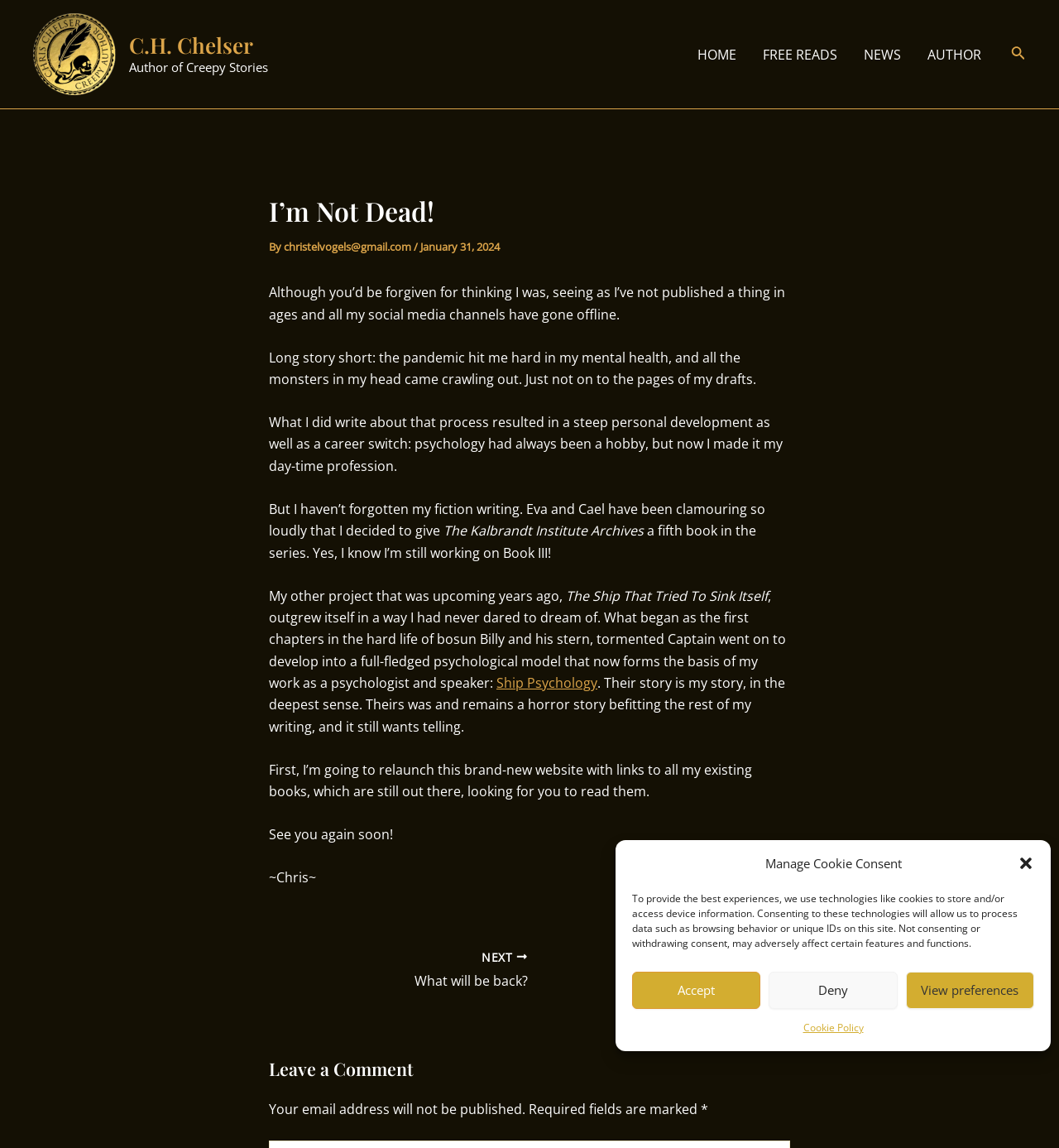Using the provided element description "News", determine the bounding box coordinates of the UI element.

[0.803, 0.029, 0.863, 0.065]